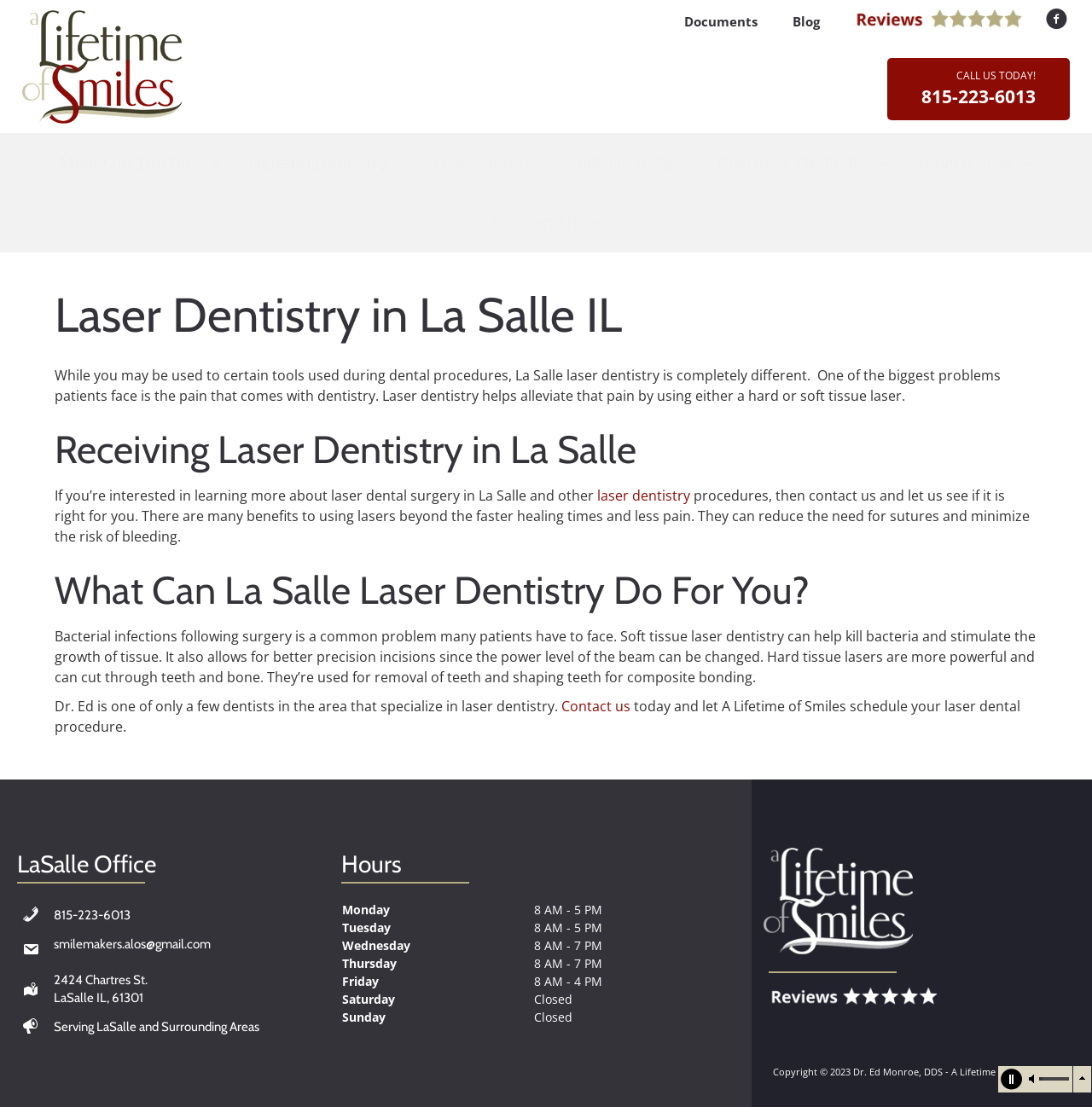Identify the bounding box coordinates for the UI element that matches this description: "Licenses revoked in anti-porn campaign|Society|chinadaily.com.cn".

None